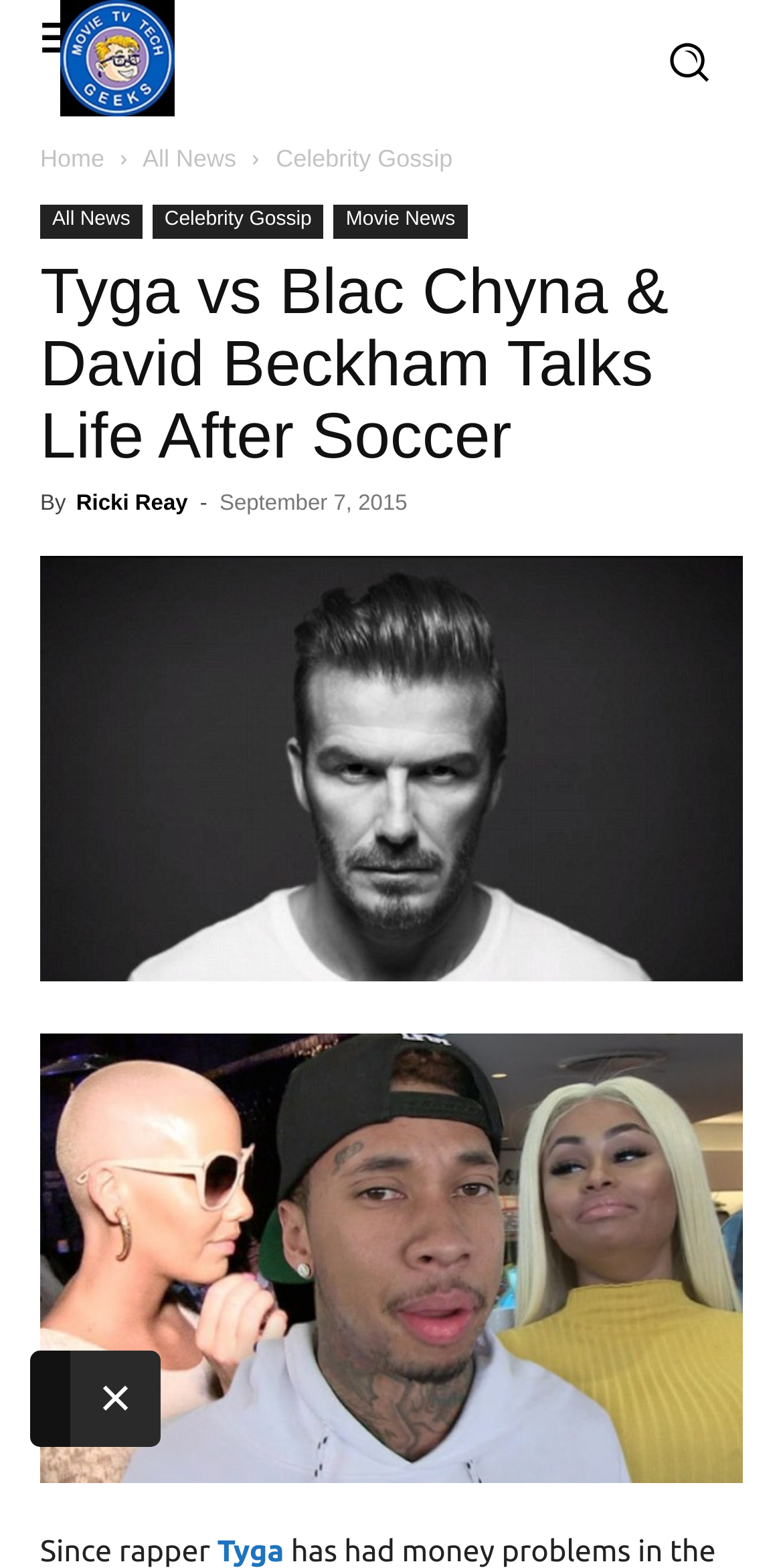Reply to the question with a single word or phrase:
Who wrote the article?

Ricki Reay